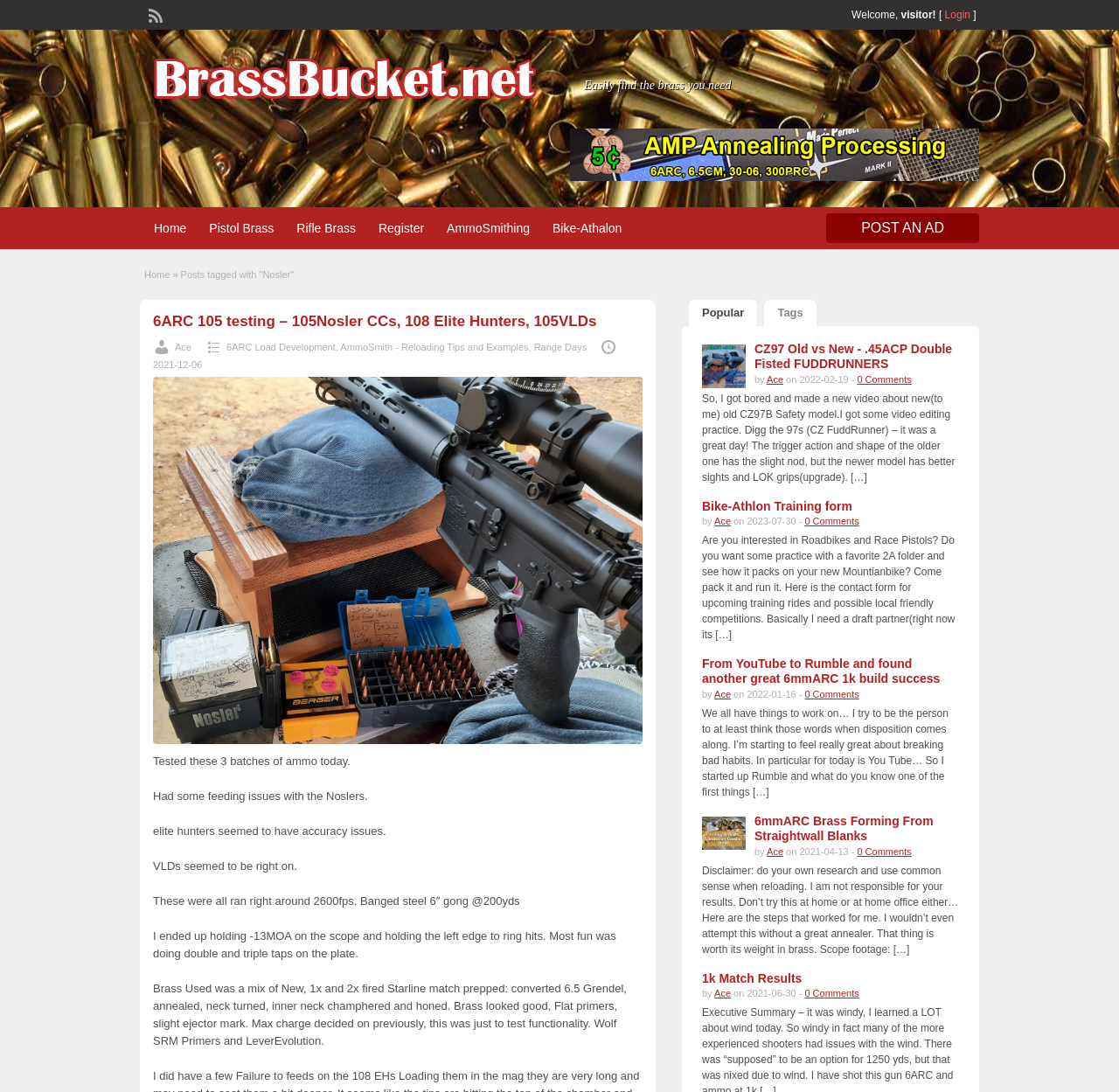Determine the bounding box coordinates of the clickable area required to perform the following instruction: "Click on Login". The coordinates should be represented as four float numbers between 0 and 1: [left, top, right, bottom].

[0.844, 0.008, 0.867, 0.019]